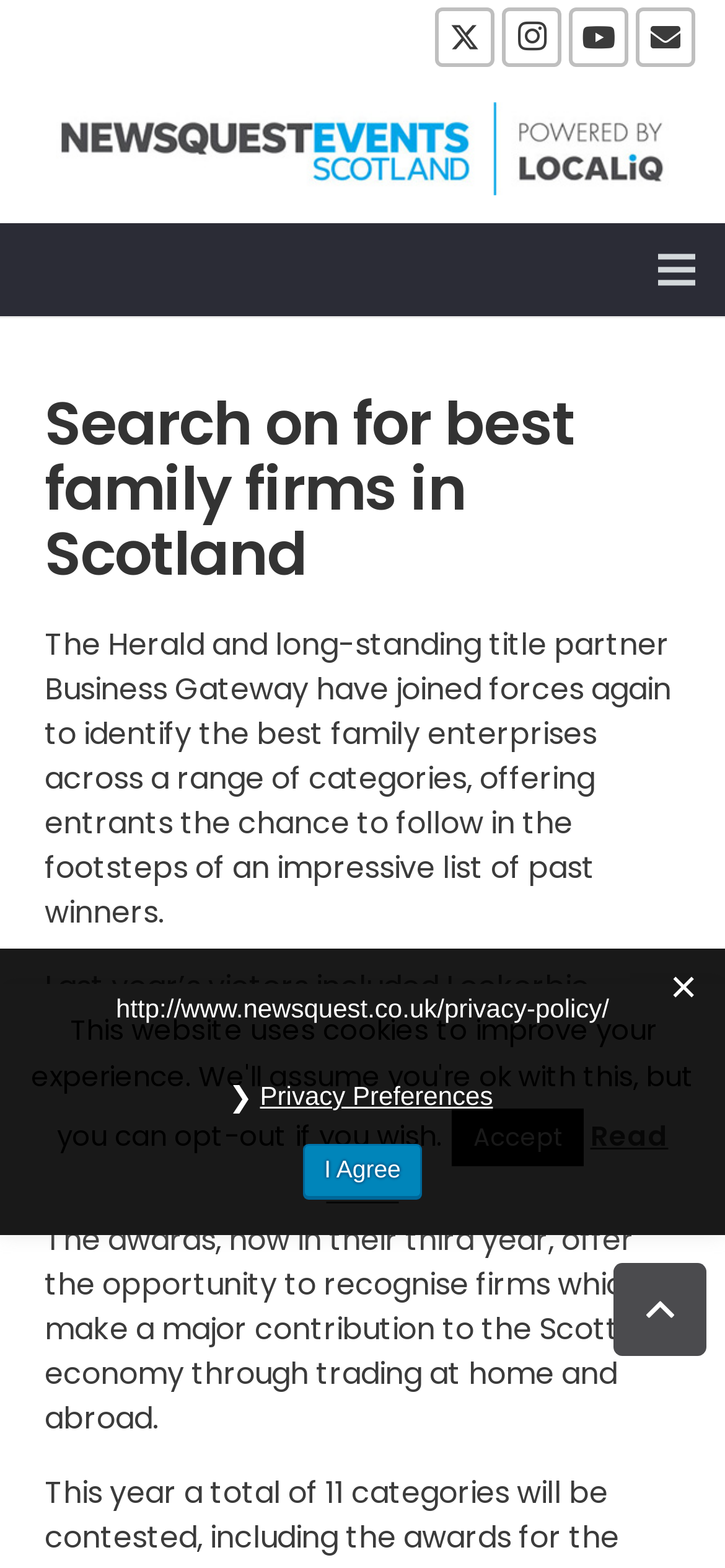What is the topic of the article?
Please answer the question as detailed as possible based on the image.

I found the answer by reading the static text elements, which mention 'family enterprises', 'family firms in Scotland', and 'Scottish economy'. The topic of the article is about family firms in Scotland.